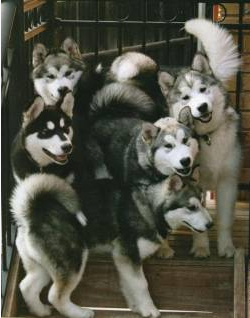Thoroughly describe what you see in the image.

This heartwarming image features a group of five Alaskan Malamute puppies playfully clustered together on a set of stairs. Their thick, double-coated fur showcases a range of colors, with gray and black markings predominating, characteristic of the breed. Each puppy exhibits distinct facial markings, contributing to their unique looks—some have striking black and white patterns, while others display the subtlety of shaded gray hues. The puppies’ expressions are lively and friendly, capturing the affectionate nature that makes Malamutes cherished companions. This photograph exemplifies the breed's playful spirit and close-knit social bonding, serving as a delightful representation of Alaskan Malamute pups.